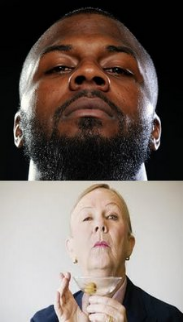Based on the image, provide a detailed and complete answer to the question: 
What is the contrast between the two individuals?

The contrast between the two individuals is in their attitudes, as the man exudes confidence and defiance, while the woman appears aloof and self-assured, embodying themes of pride and self-possession from differing perspectives.